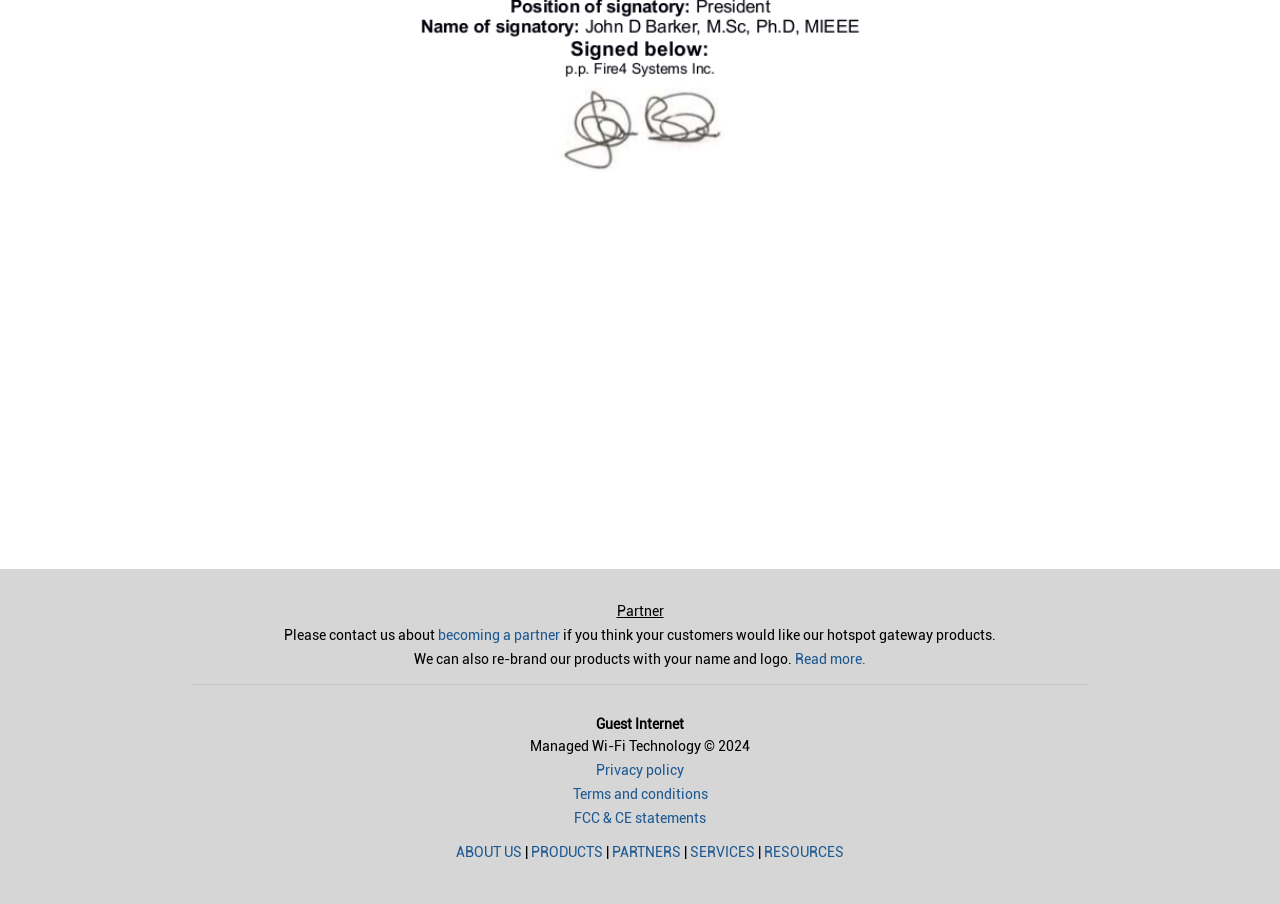Please find the bounding box coordinates (top-left x, top-left y, bottom-right x, bottom-right y) in the screenshot for the UI element described as follows: becoming a partner

[0.342, 0.693, 0.438, 0.711]